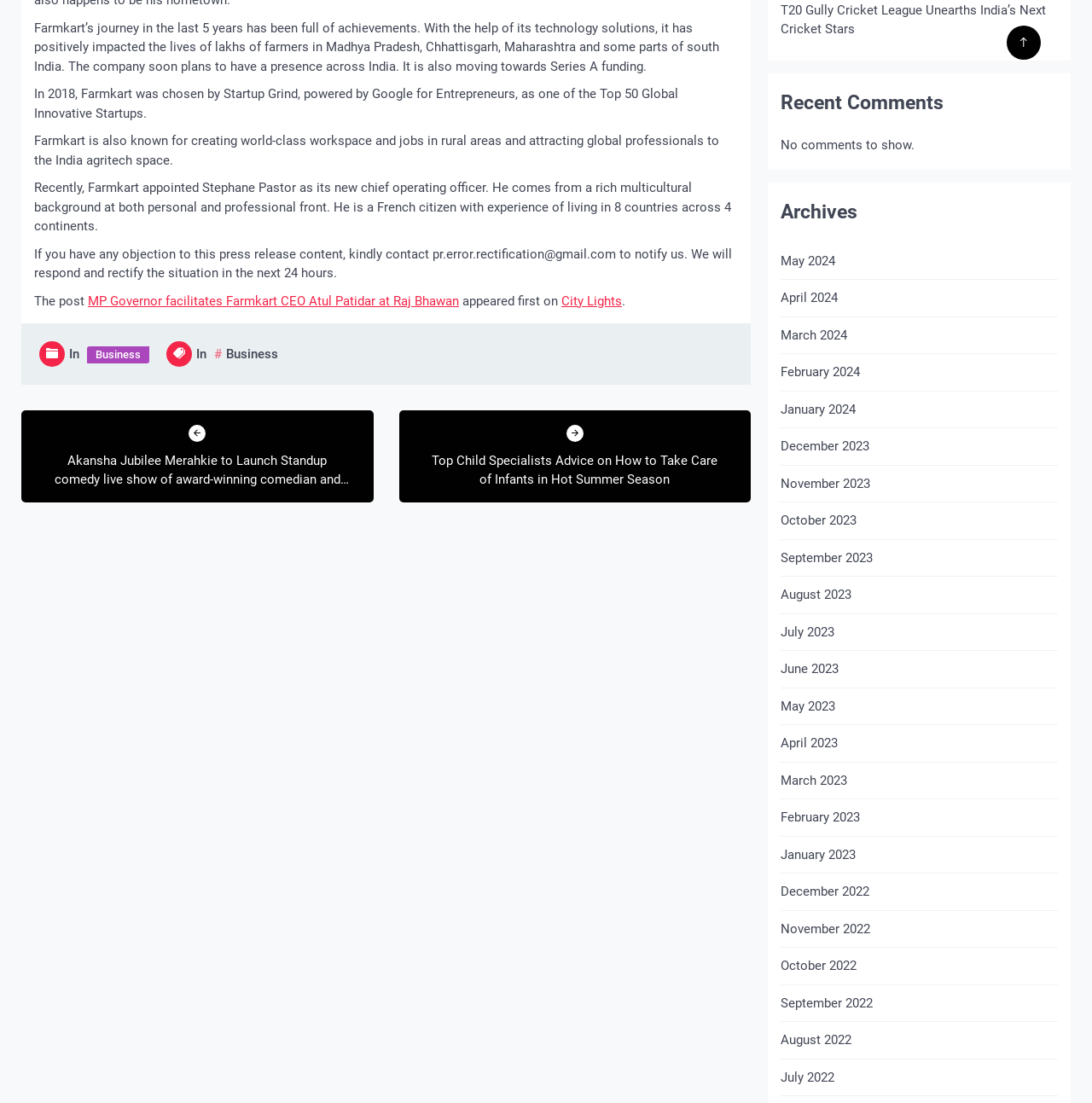Determine the bounding box coordinates for the element that should be clicked to follow this instruction: "Explore posts in May 2024". The coordinates should be given as four float numbers between 0 and 1, in the format [left, top, right, bottom].

[0.715, 0.228, 0.765, 0.245]